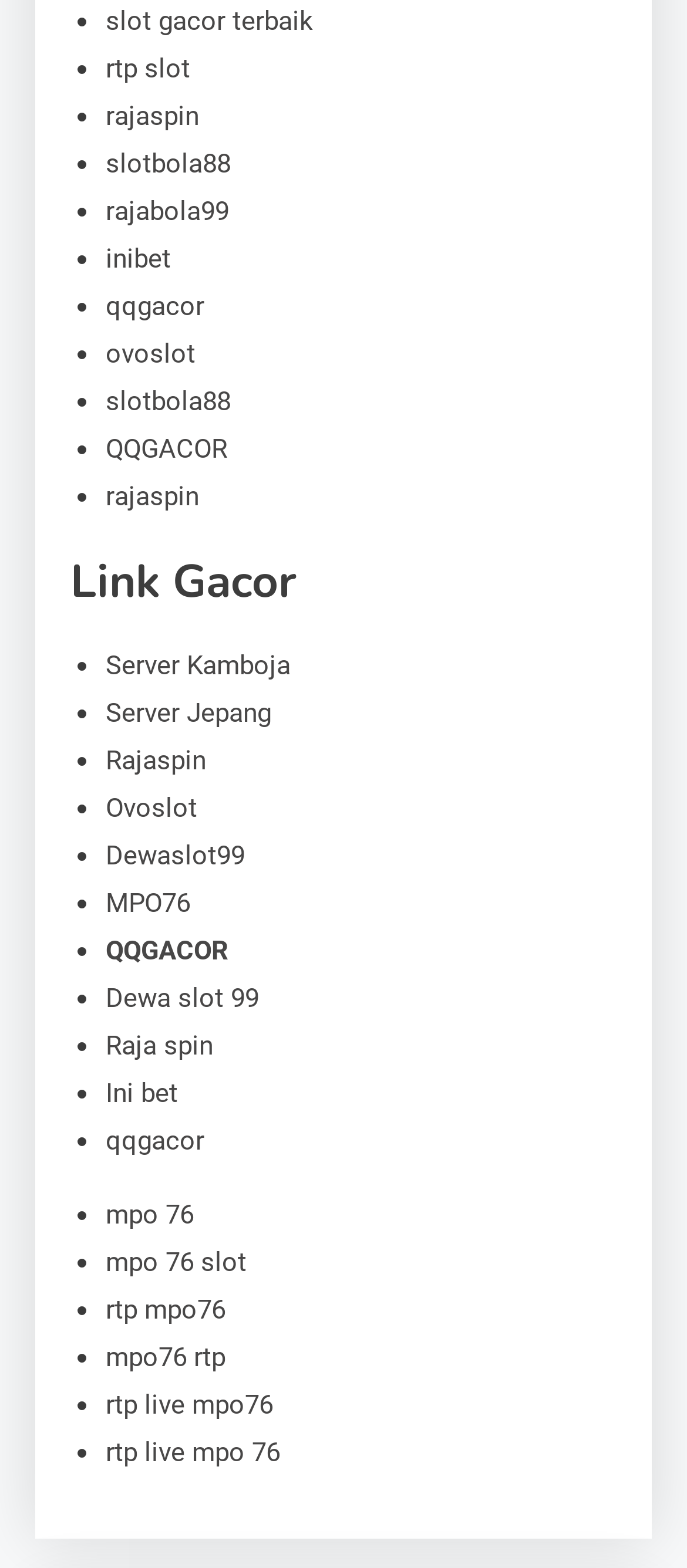Give a concise answer using one word or a phrase to the following question:
How many links are there on this webpage?

68